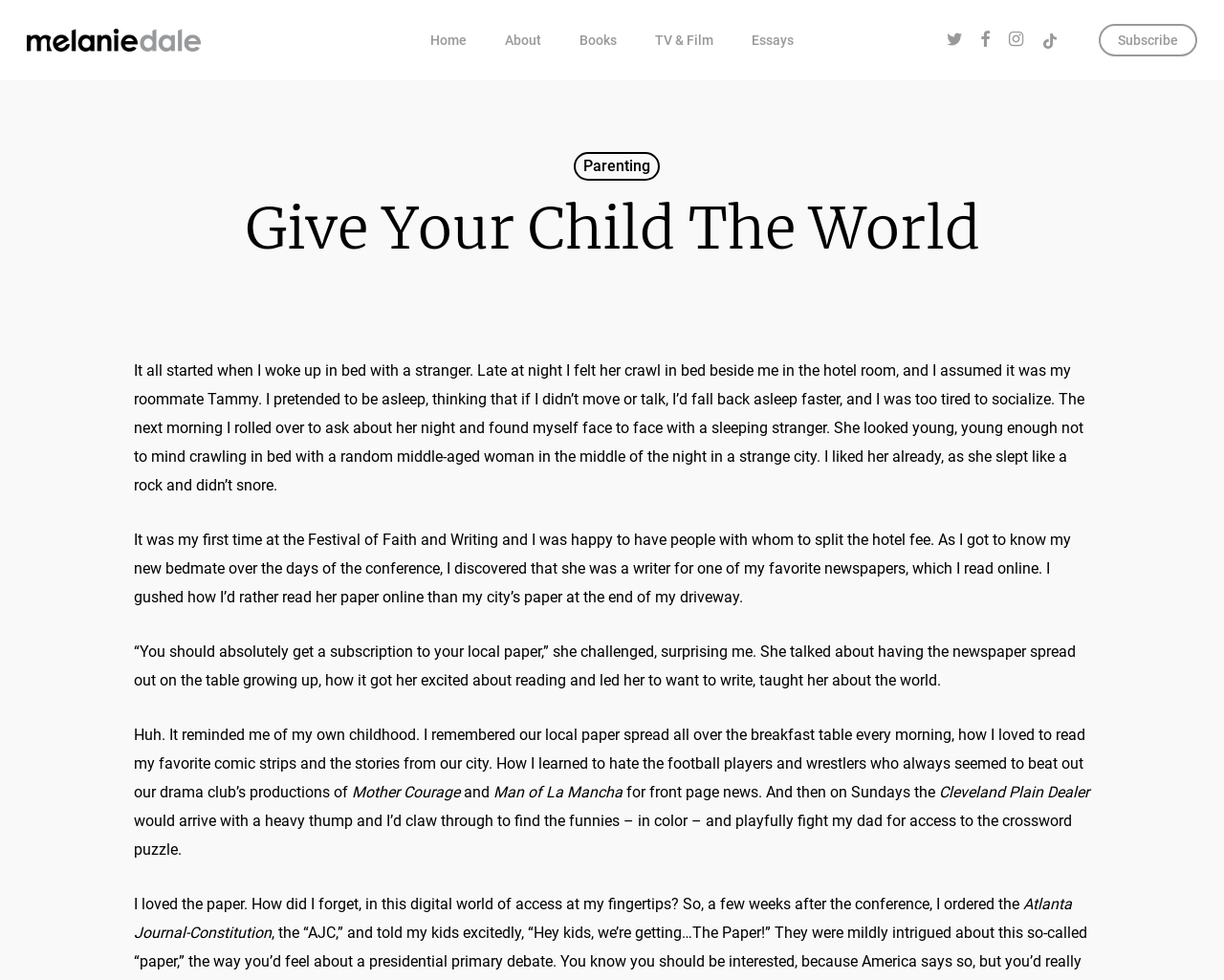What is the author's name?
Please look at the screenshot and answer using one word or phrase.

Melanie Dale